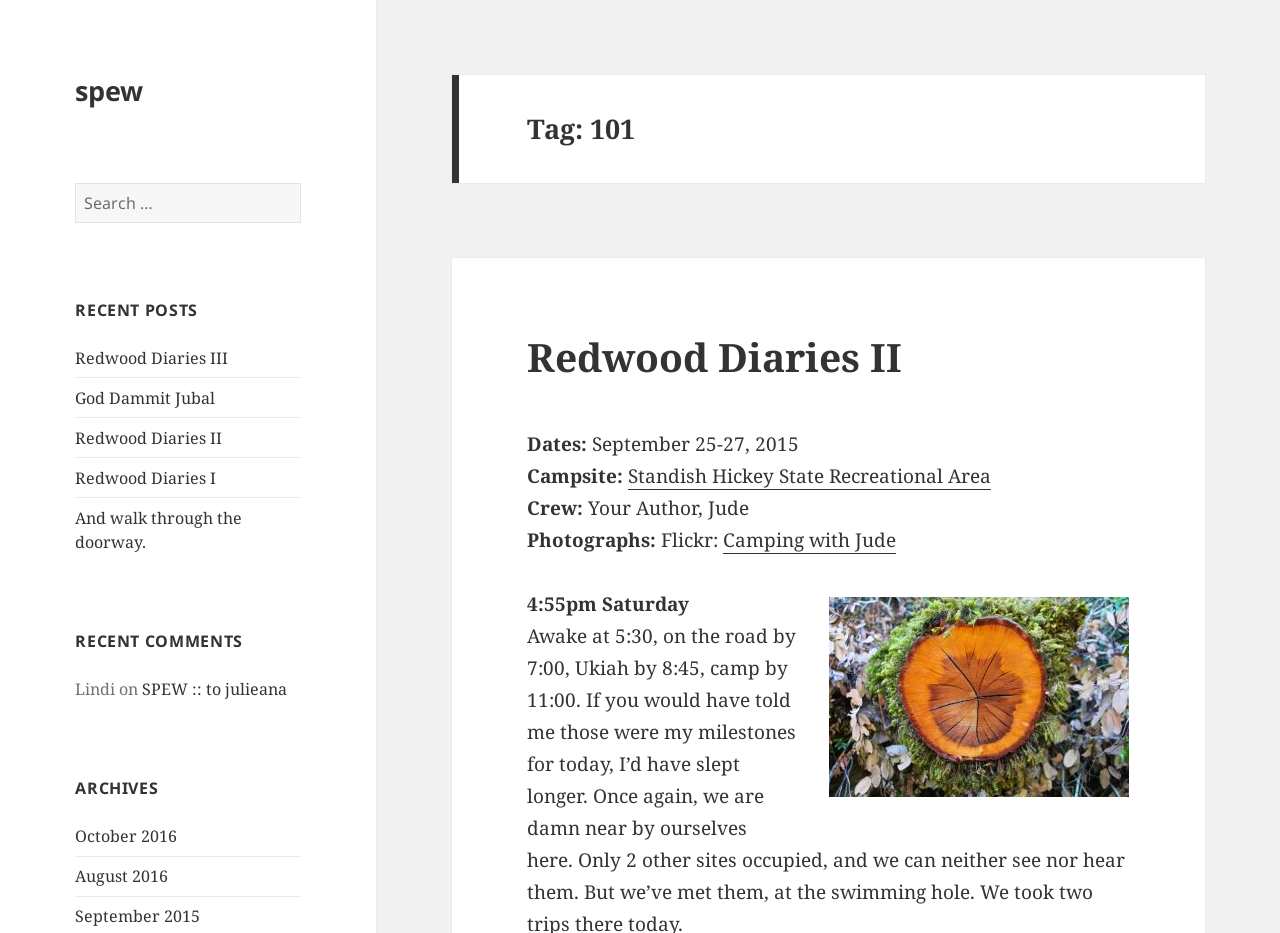Mark the bounding box of the element that matches the following description: "God Dammit Jubal".

[0.059, 0.415, 0.168, 0.438]